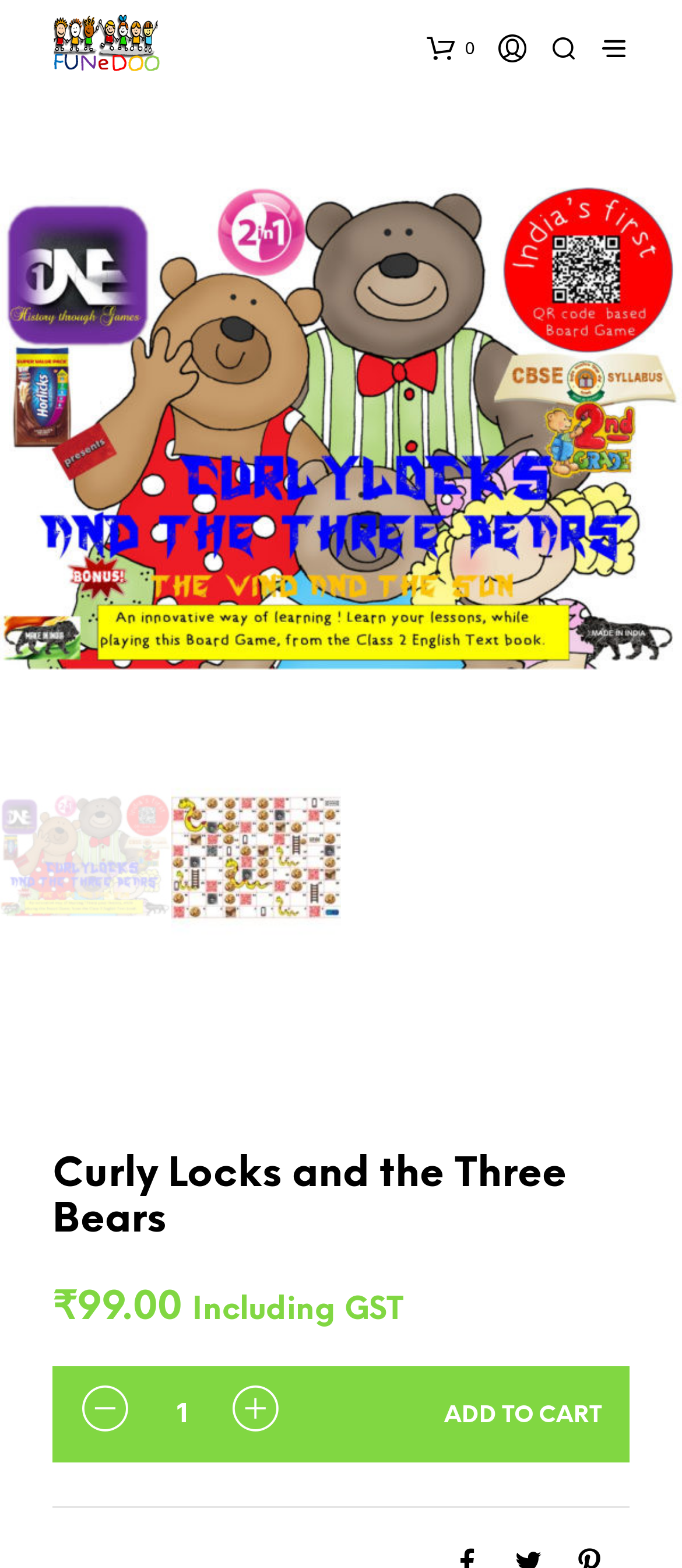Construct a thorough caption encompassing all aspects of the webpage.

The webpage is about "Curly Locks and the Three Bears" on Funedoo. At the top left, there is a link to Funedoo accompanied by an image with the same name. To the right of this, there is a link with a shopping cart icon. Below this, there is a large image that spans the entire width of the page.

On the left side of the page, there are three smaller images stacked vertically. Below these images, there is a heading that reads "Curly Locks and the Three Bears". Underneath the heading, there is a price listed as "₹99.00" with the text "Including GST" to the right. 

Further down, there is a section labeled "QUANTITY" with a spin button to adjust the quantity. To the left of the spin button, there are two links with minus and plus icons. To the right of the spin button, there is a button that reads "ADD TO CART" with a shopping cart icon.